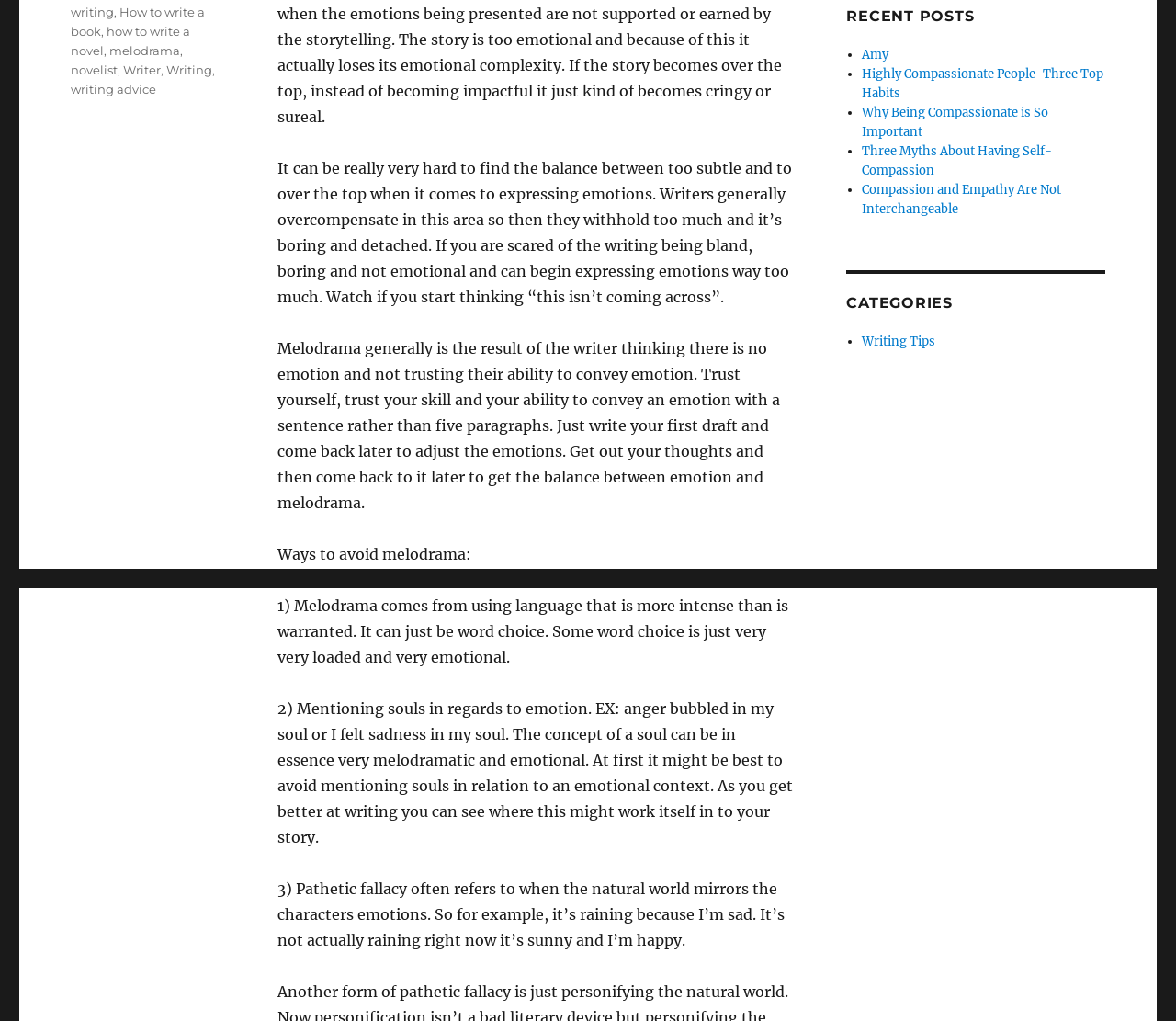Please find the bounding box for the UI component described as follows: "Writing Tips".

[0.733, 0.327, 0.795, 0.342]